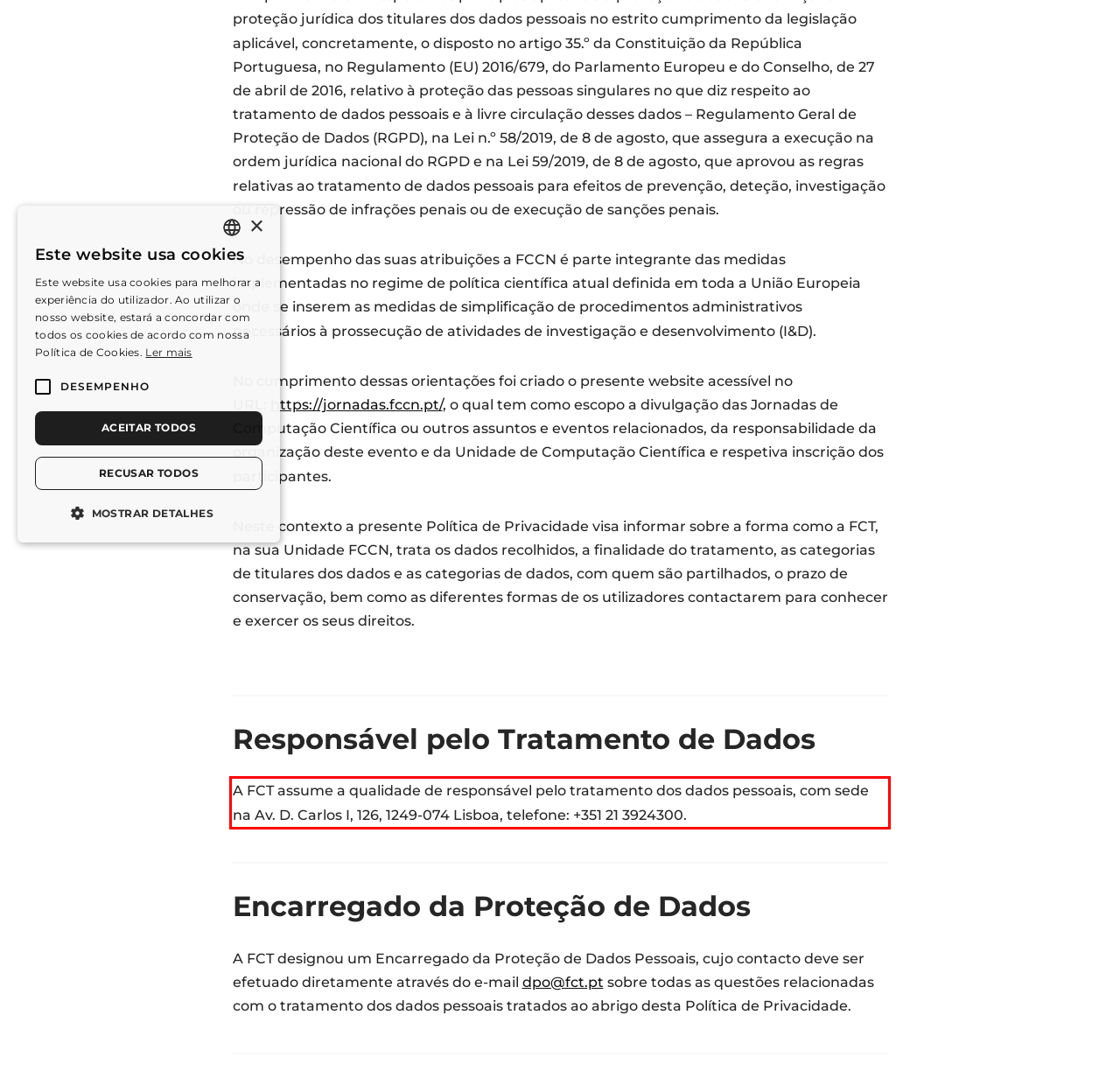Given a webpage screenshot, locate the red bounding box and extract the text content found inside it.

A FCT assume a qualidade de responsável pelo tratamento dos dados pessoais, com sede na Av. D. Carlos I, 126, 1249-074 Lisboa, telefone: +351 21 3924300.